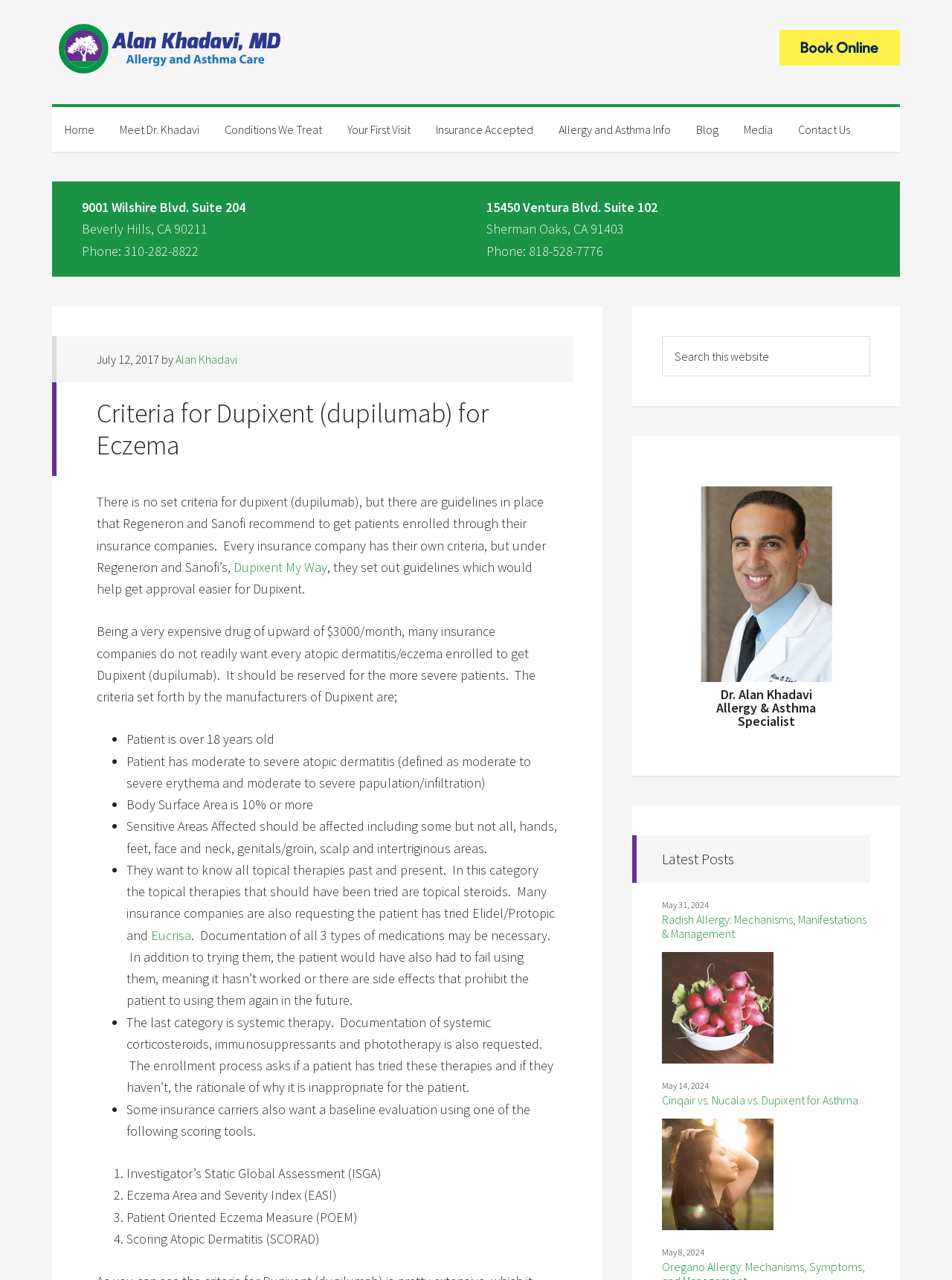Based on the visual content of the image, answer the question thoroughly: What is the phone number of the Sherman Oaks office?

I found the phone number by examining the link elements on the webpage, specifically the one that says '818-528-7776' which is located under the 'Contact Us' section and corresponds to the Sherman Oaks office.